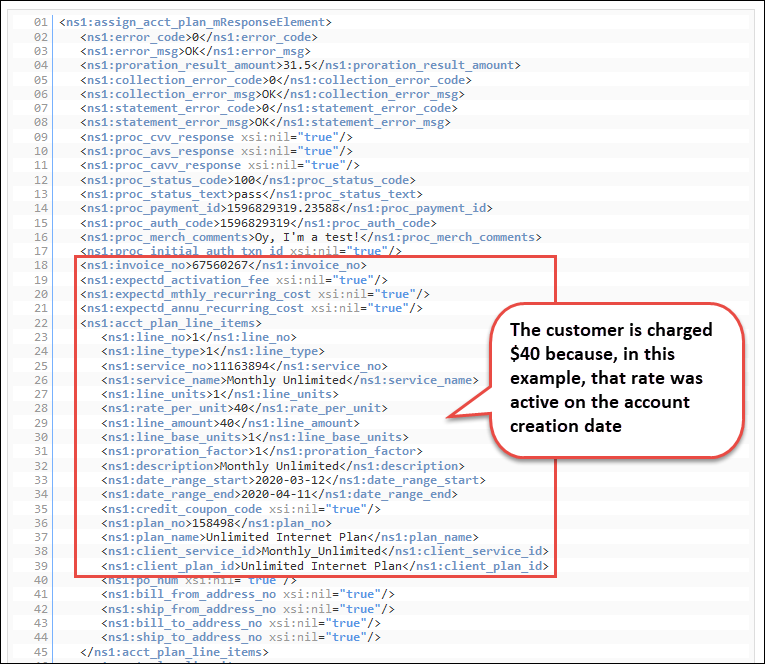Illustrate the image with a detailed caption.

The image displays an XML response structure detailing the elements associated with an account management system. Central to the image is information regarding an invoice, specifically labeled with an invoice number, which is indicated as `675602627`. The invoice articulates that the customer is charged $40 due to the applicable rate being active at the time of account creation. Additional details include the expected monthly recurring cost and specifics about service lines, such as the service type and name—highlighting a plan entitled "Monthly Unlimited". Key attributes, like the date range for the billing cycle and the client service ID, provide context for the billing and service period. Overall, this structured data illustrates the intricacies of account management and billing for a telecommunications service.